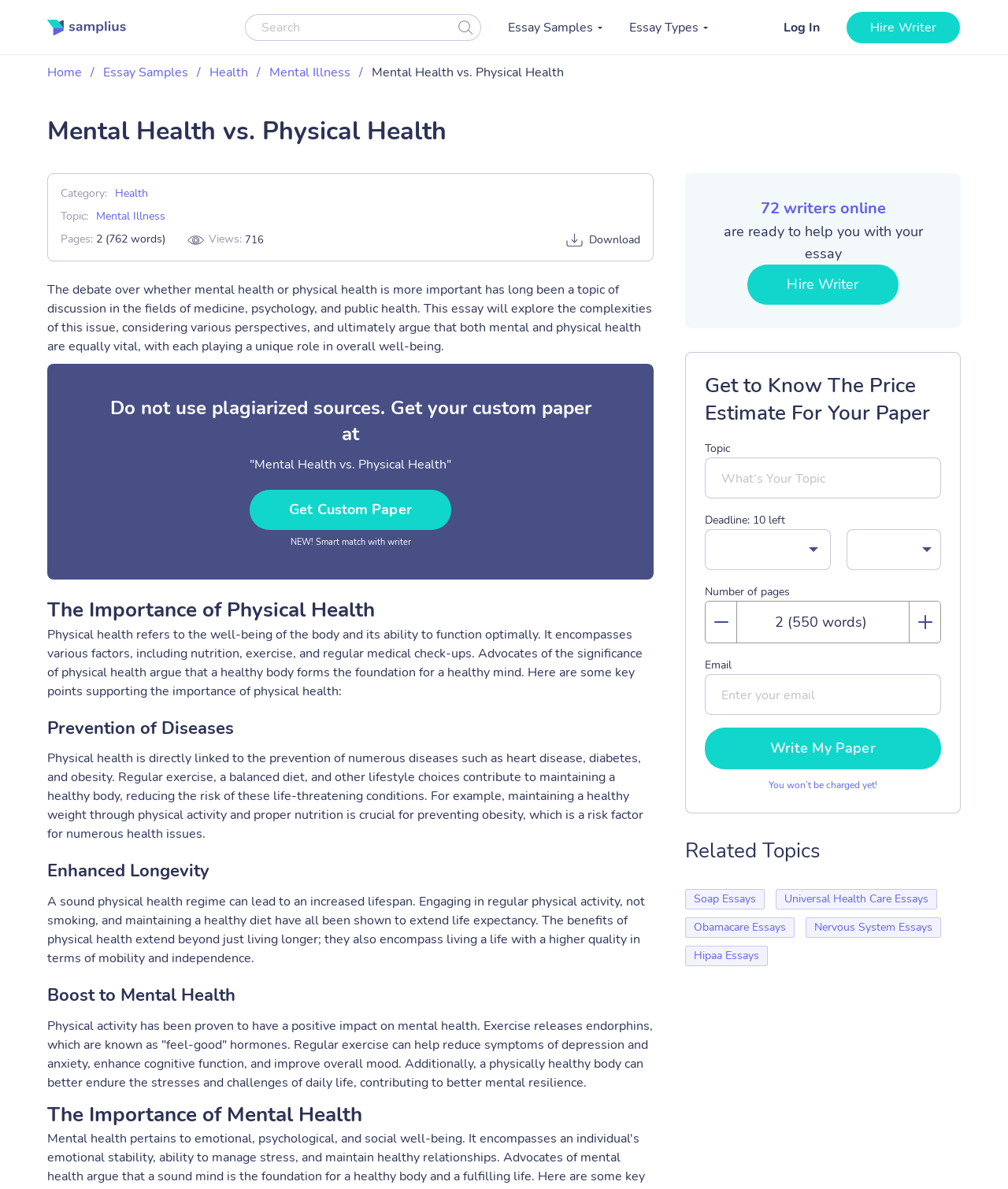Locate the bounding box coordinates of the element you need to click to accomplish the task described by this instruction: "View related topics on health care".

[0.68, 0.748, 0.93, 0.765]